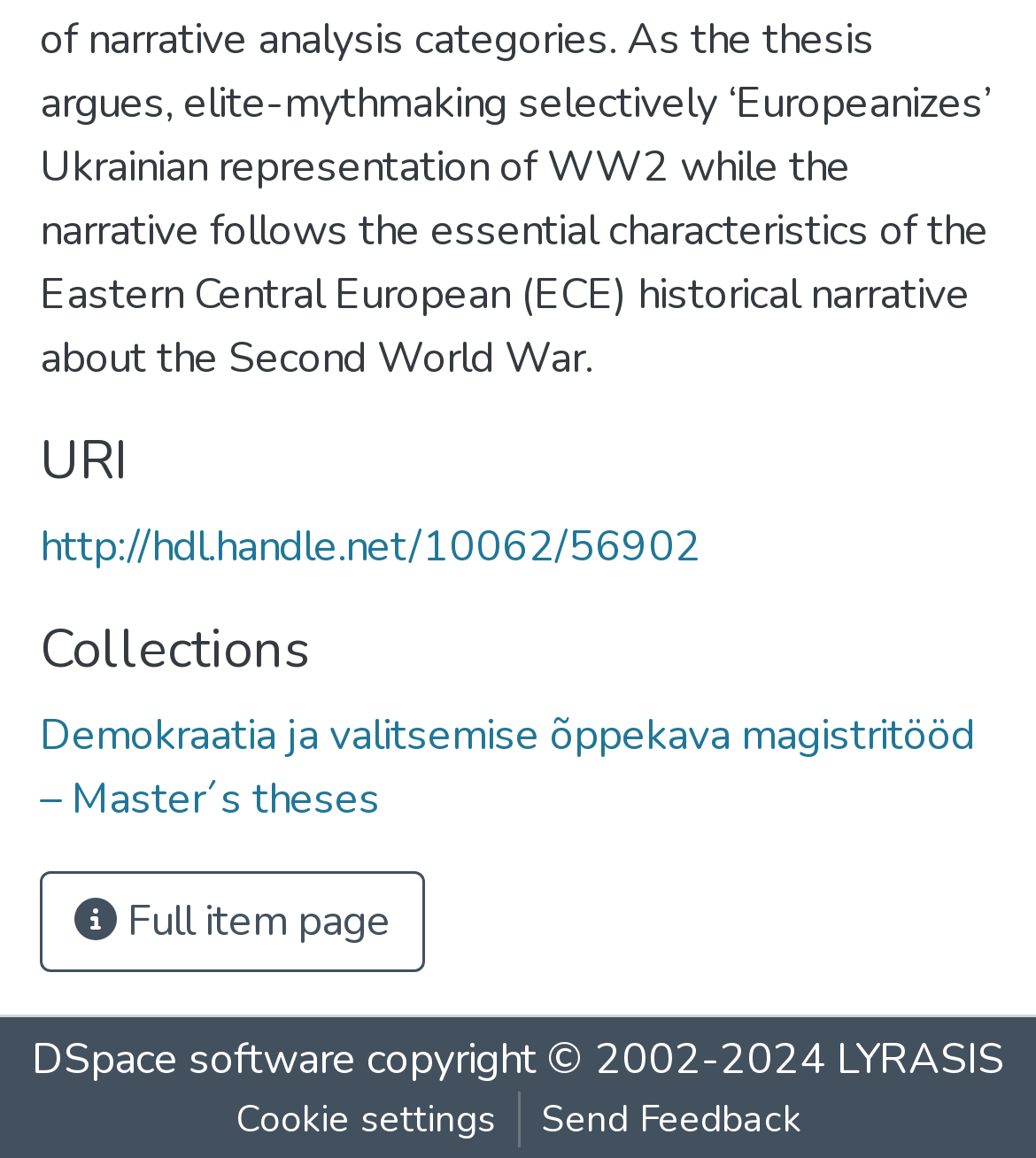Find the bounding box of the UI element described as follows: "Cookie settings".

[0.206, 0.943, 0.499, 0.991]